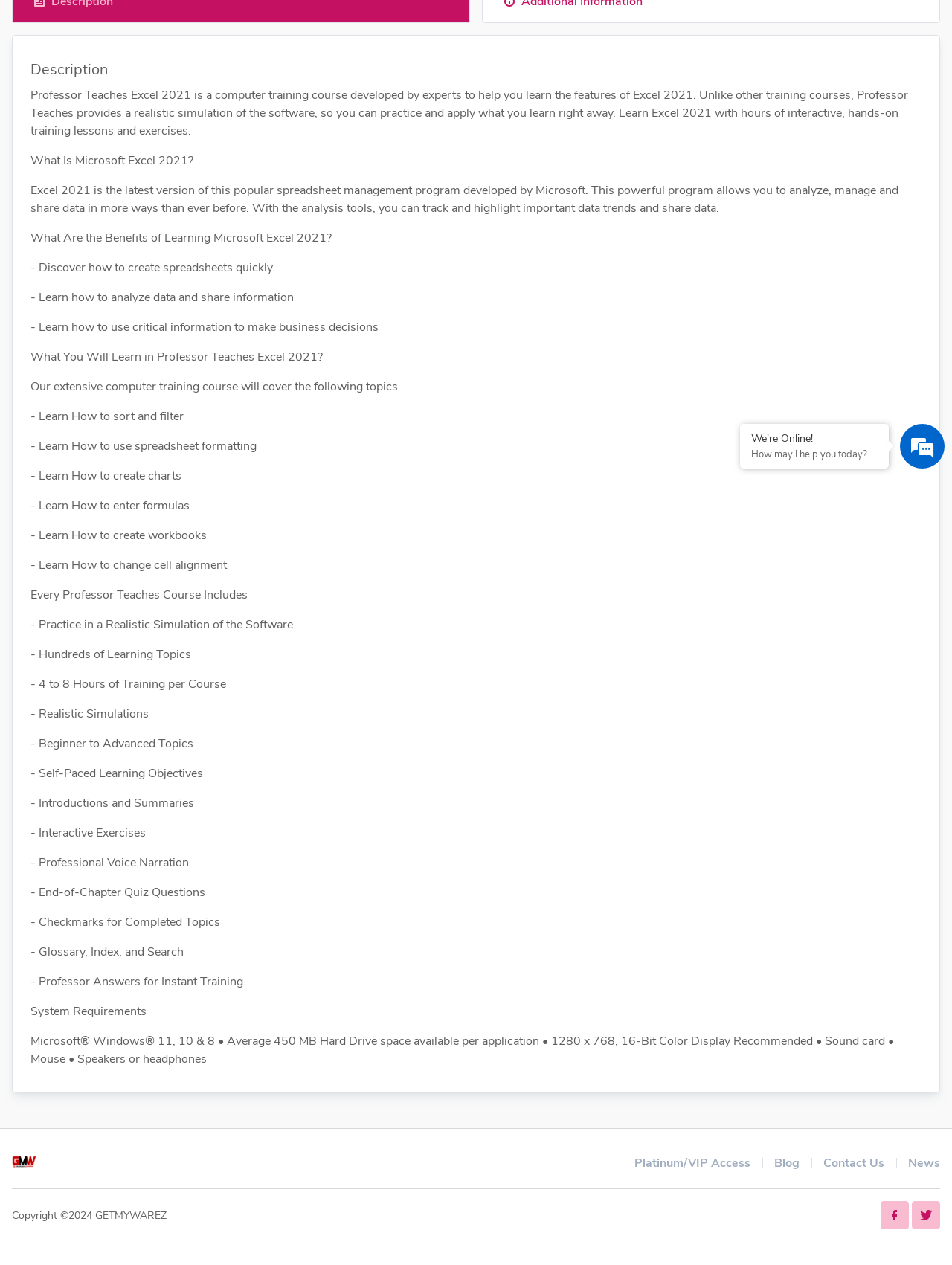Given the element description "Deals & Reviews", identify the bounding box of the corresponding UI element.

None